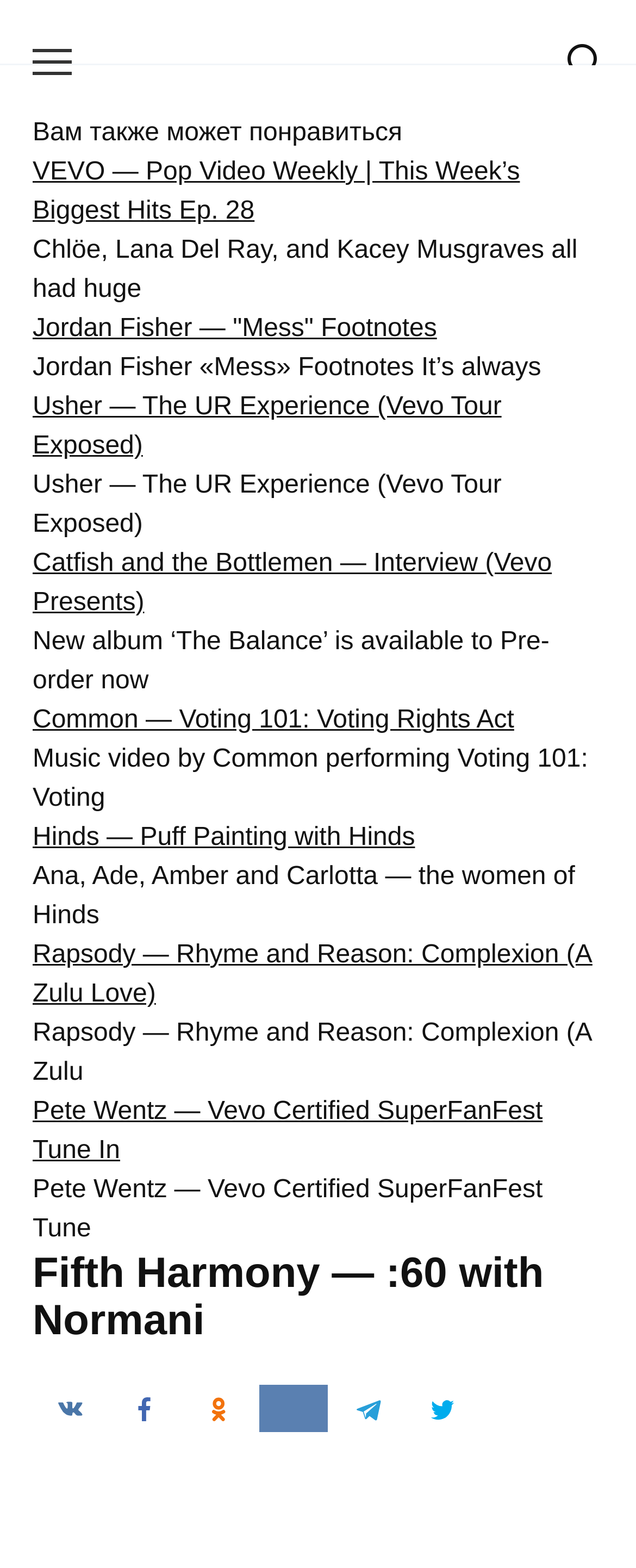Give a one-word or phrase response to the following question: What is the main content of this webpage?

Music video